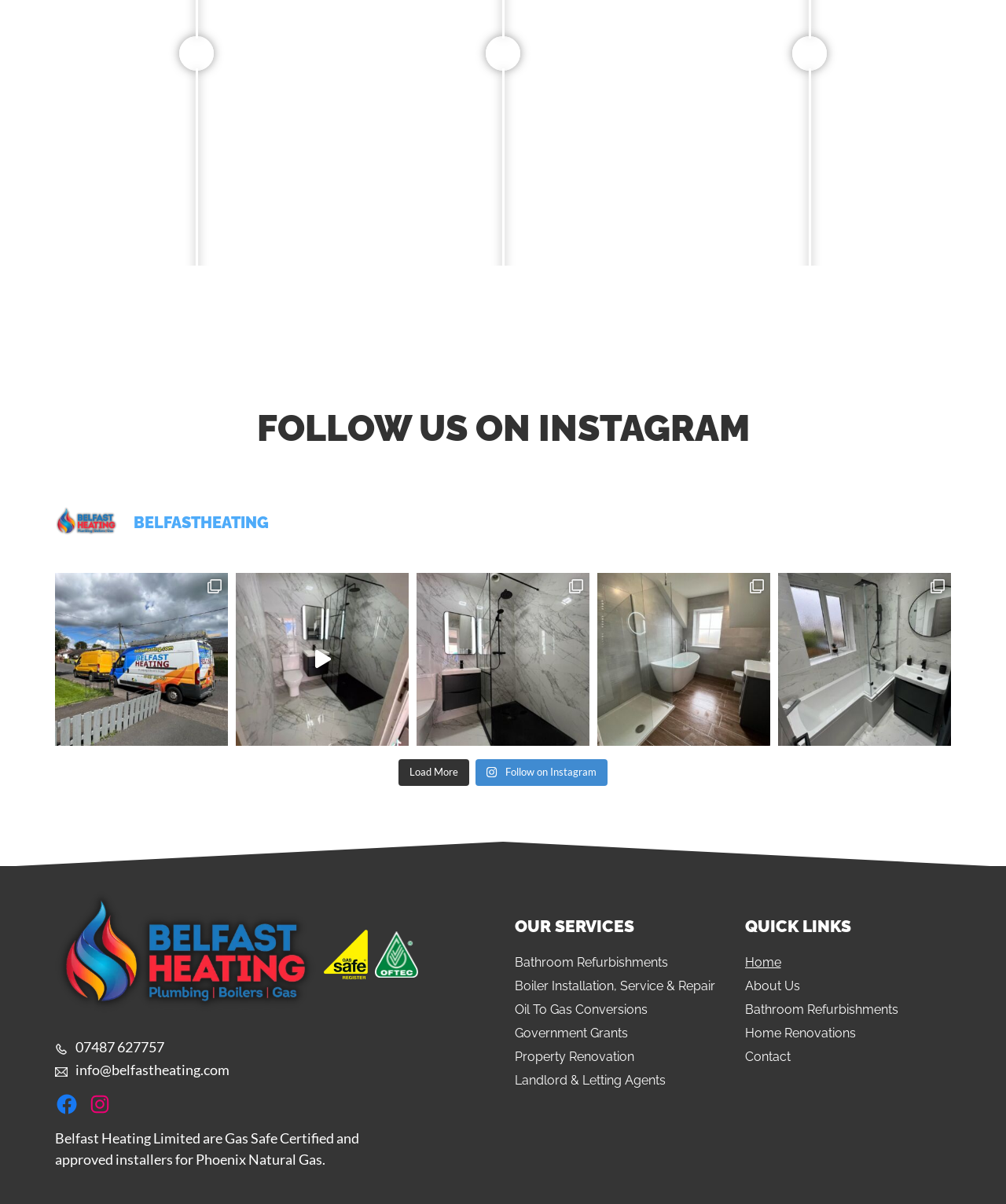What social media platforms are they on?
Please give a detailed and elaborate answer to the question based on the image.

The social media platforms are obtained from the links under the complementary element with bounding box coordinates [0.055, 0.907, 0.488, 0.927]. The platforms include 'Facebook' and 'Instagram'.